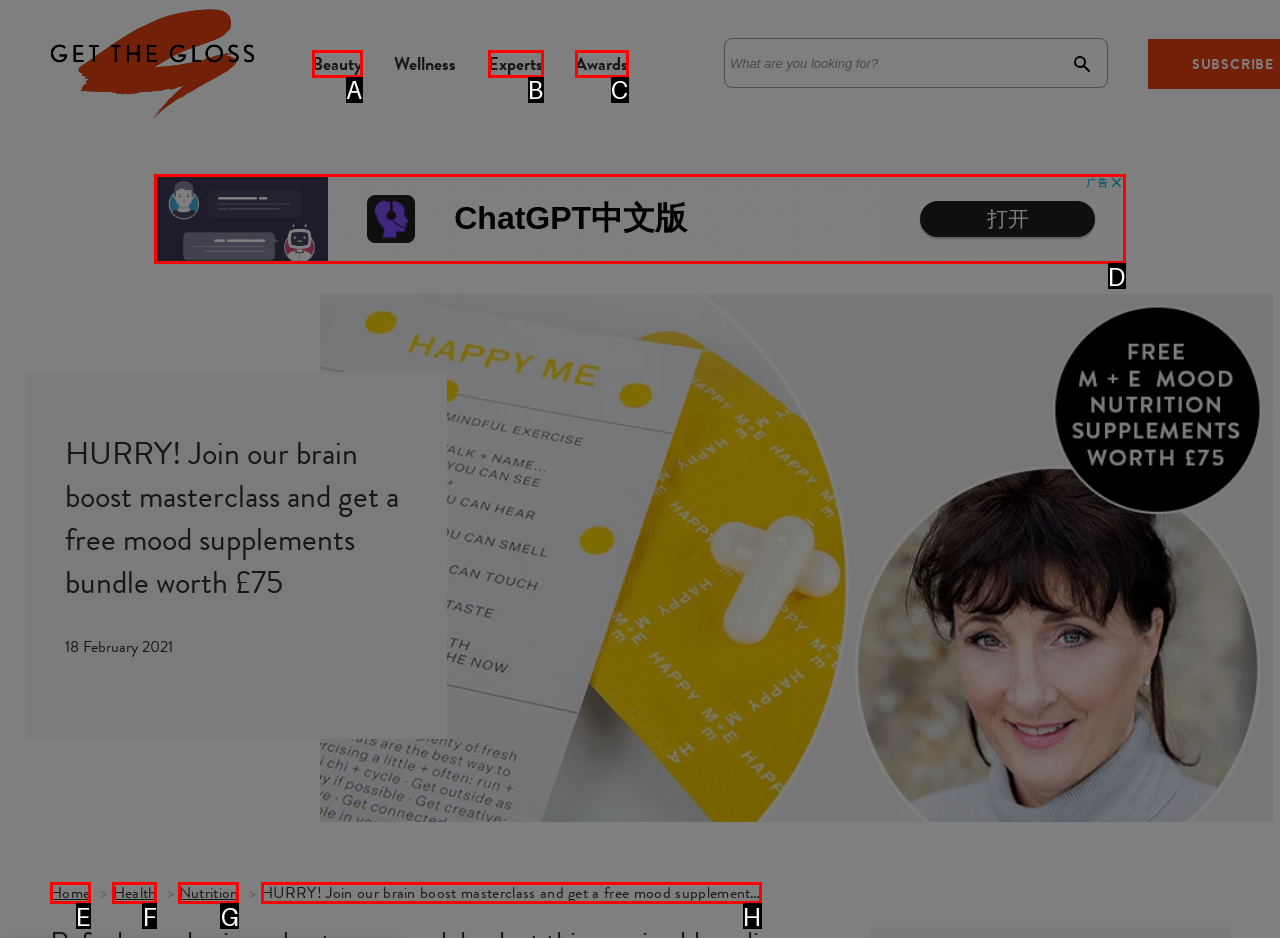Identify the letter of the option that should be selected to accomplish the following task: View the 'Advertisement'. Provide the letter directly.

D